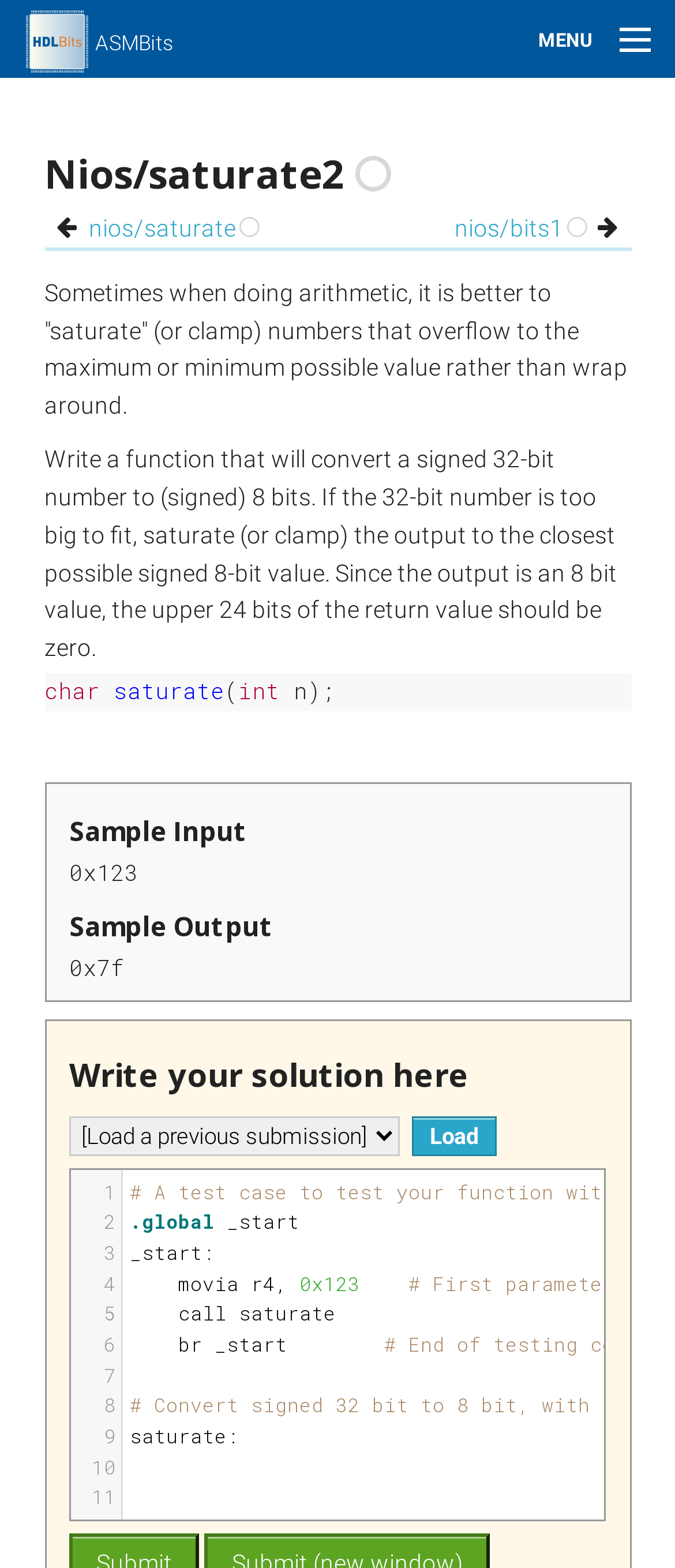Find the bounding box coordinates for the area you need to click to carry out the instruction: "Search ASMBits". The coordinates should be four float numbers between 0 and 1, indicated as [left, top, right, bottom].

[0.057, 0.329, 0.557, 0.361]